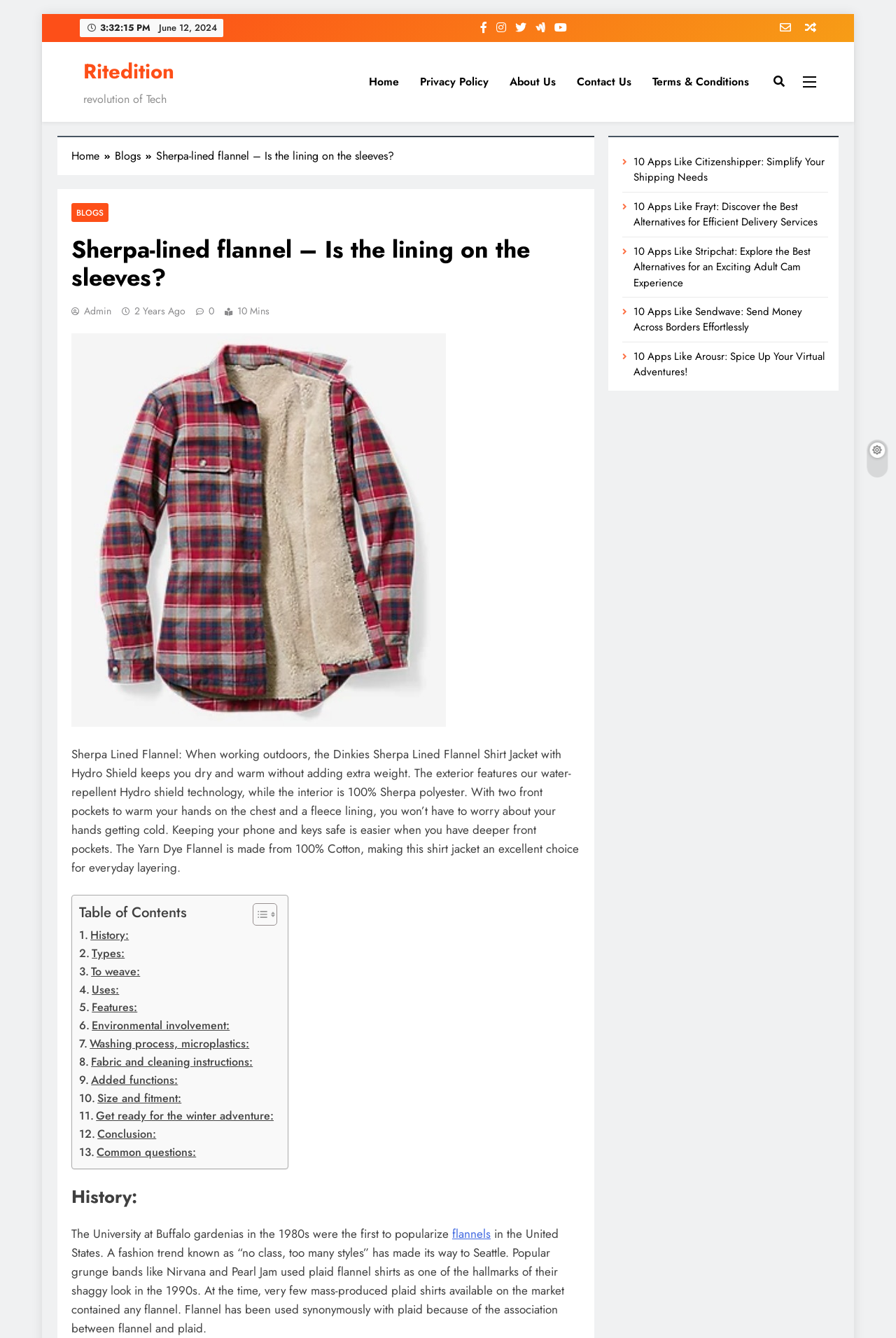Determine the bounding box coordinates of the region to click in order to accomplish the following instruction: "Toggle the table of contents". Provide the coordinates as four float numbers between 0 and 1, specifically [left, top, right, bottom].

[0.27, 0.675, 0.306, 0.692]